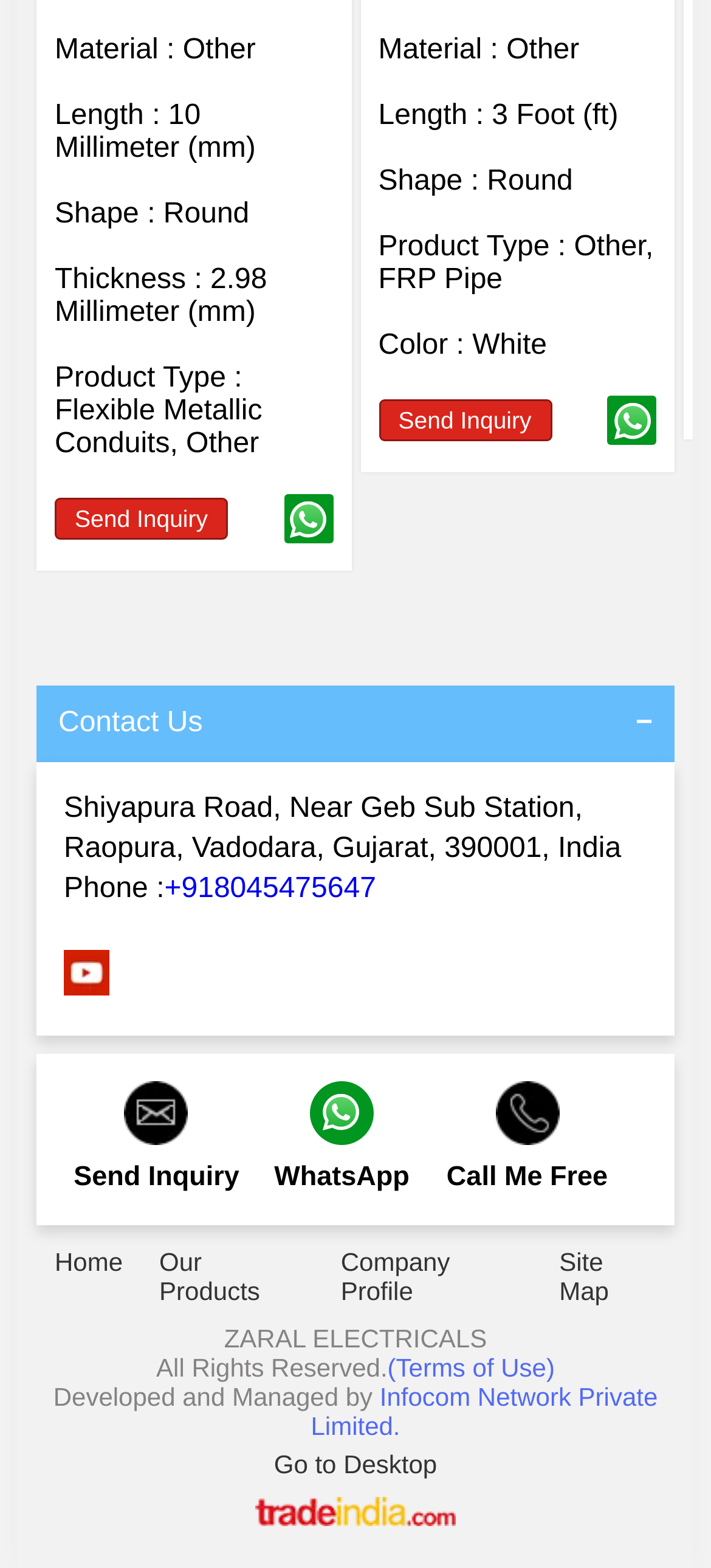What is the material of the product?
Based on the visual content, answer with a single word or a brief phrase.

Other